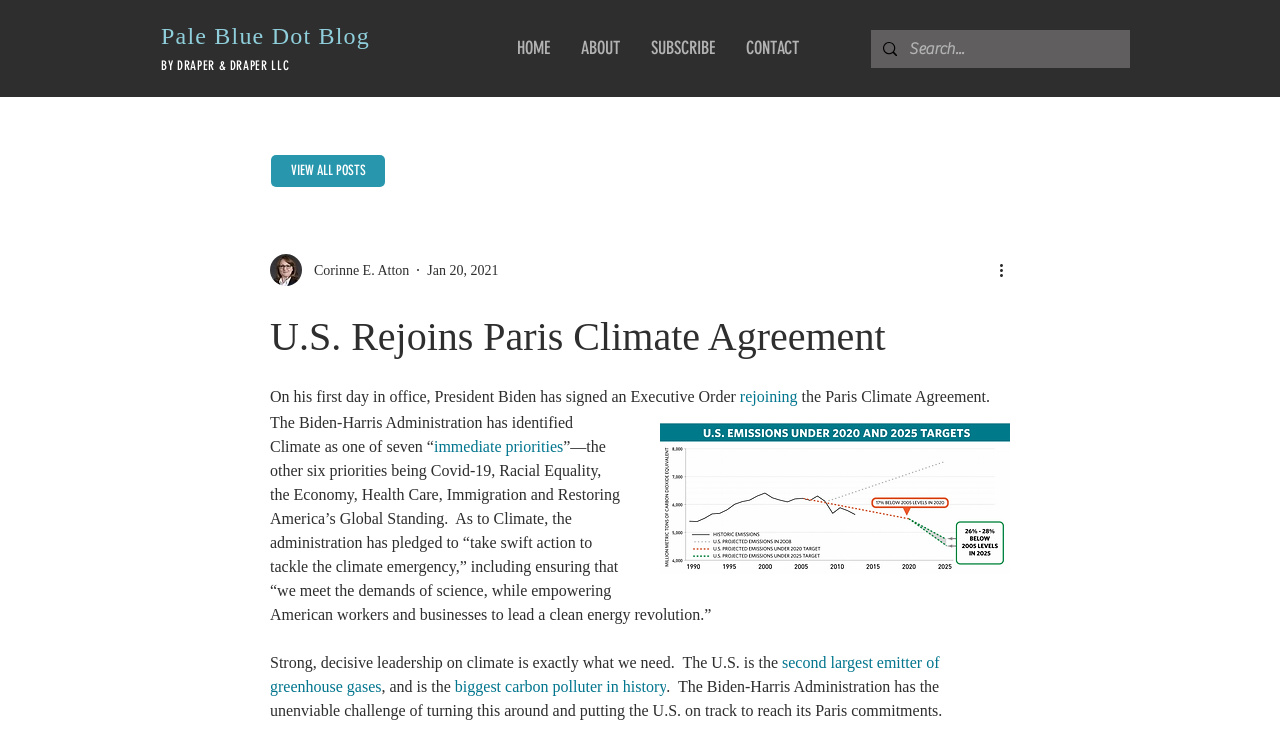Can you specify the bounding box coordinates of the area that needs to be clicked to fulfill the following instruction: "Search for a topic"?

[0.68, 0.04, 0.883, 0.092]